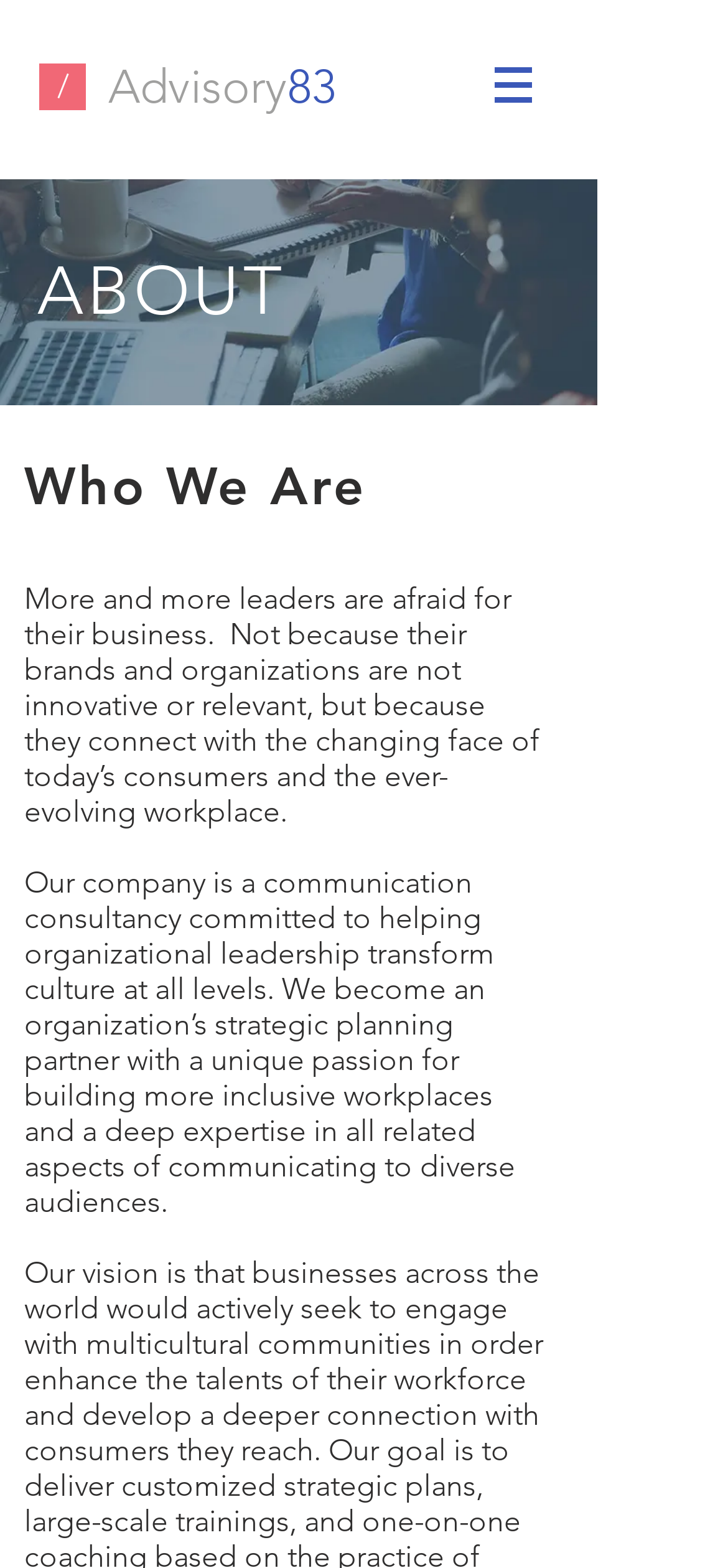What is the shape of the image on the navigation menu?
Using the information from the image, provide a comprehensive answer to the question.

The image on the navigation menu is described as an image with bounding box coordinates [0.679, 0.044, 0.731, 0.064], which suggests a square shape.